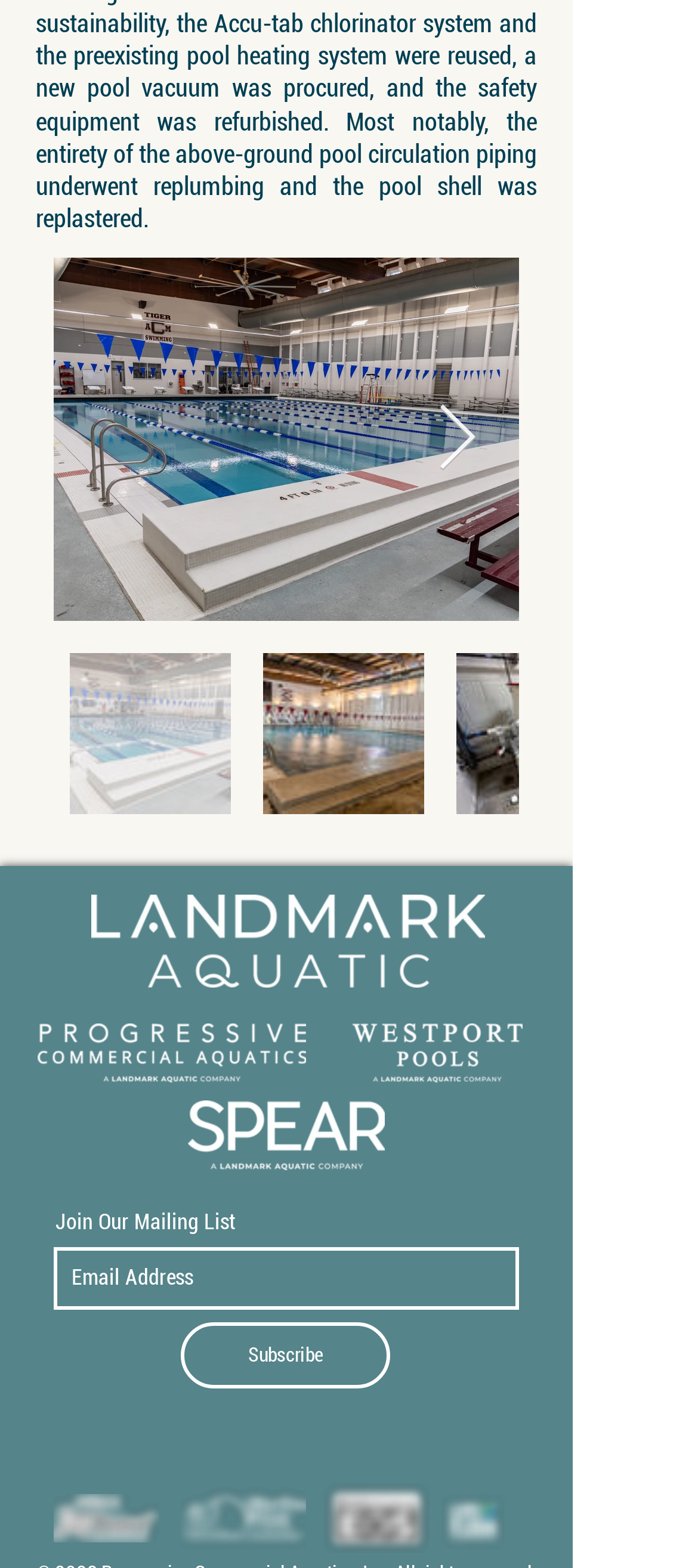Determine the bounding box for the UI element that matches this description: "aria-label="Facebook"".

[0.421, 0.893, 0.521, 0.937]